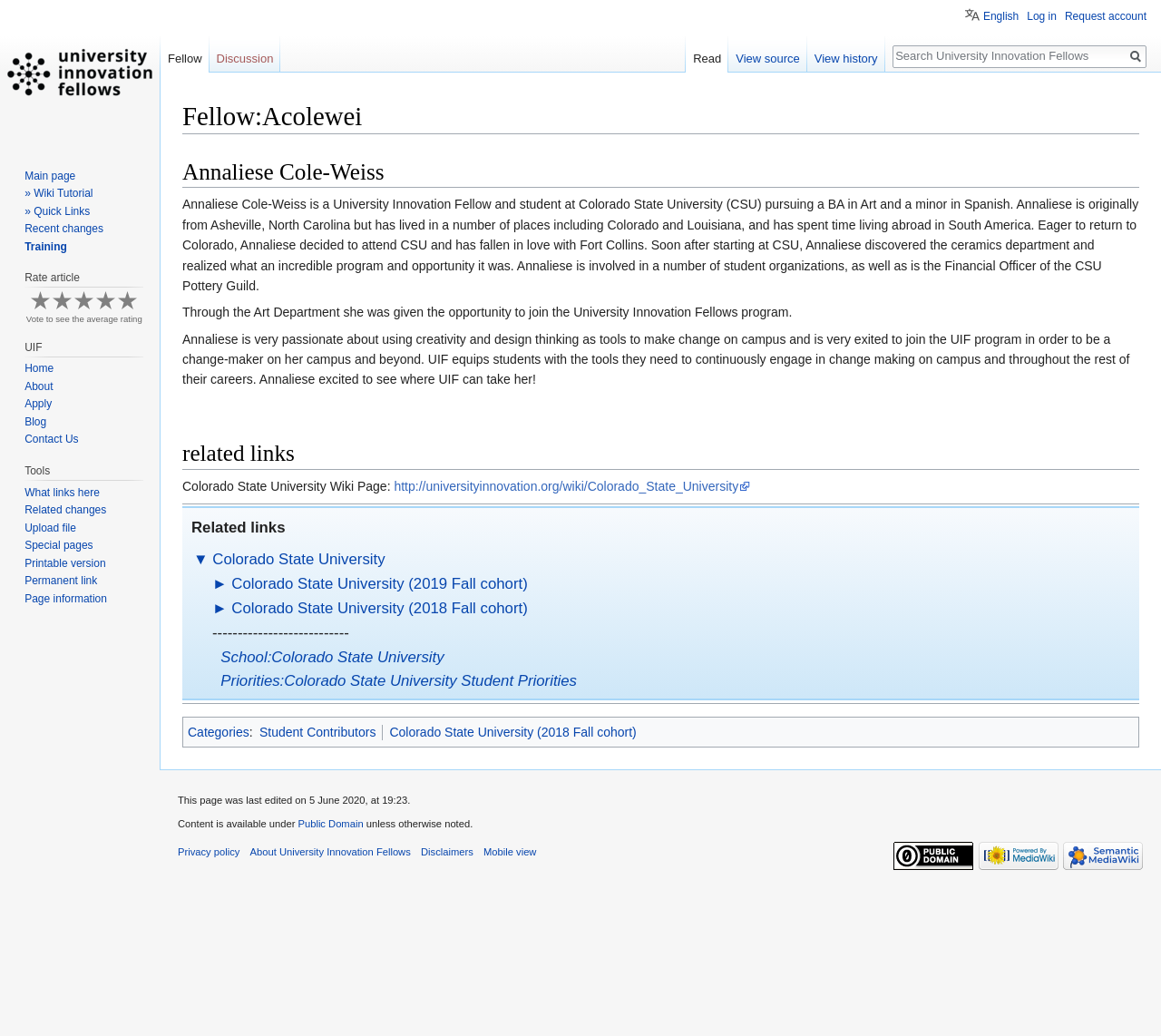What is the last edited date of the webpage?
Please use the image to deliver a detailed and complete answer.

According to the webpage, it was last edited on 5 June 2020, at 19:23.